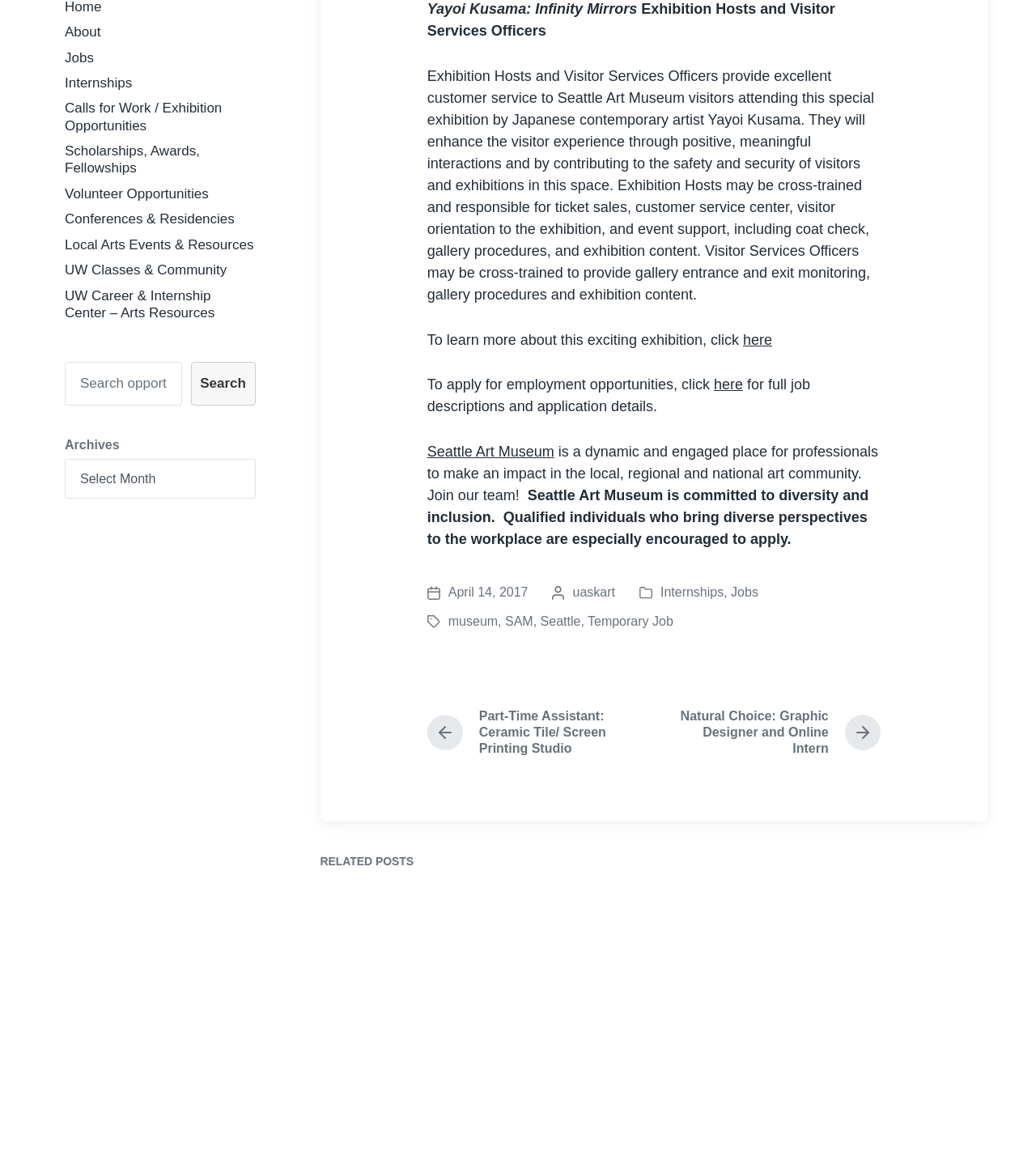Using the webpage screenshot, locate the HTML element that fits the following description and provide its bounding box: "Jobs".

[0.062, 0.043, 0.091, 0.056]